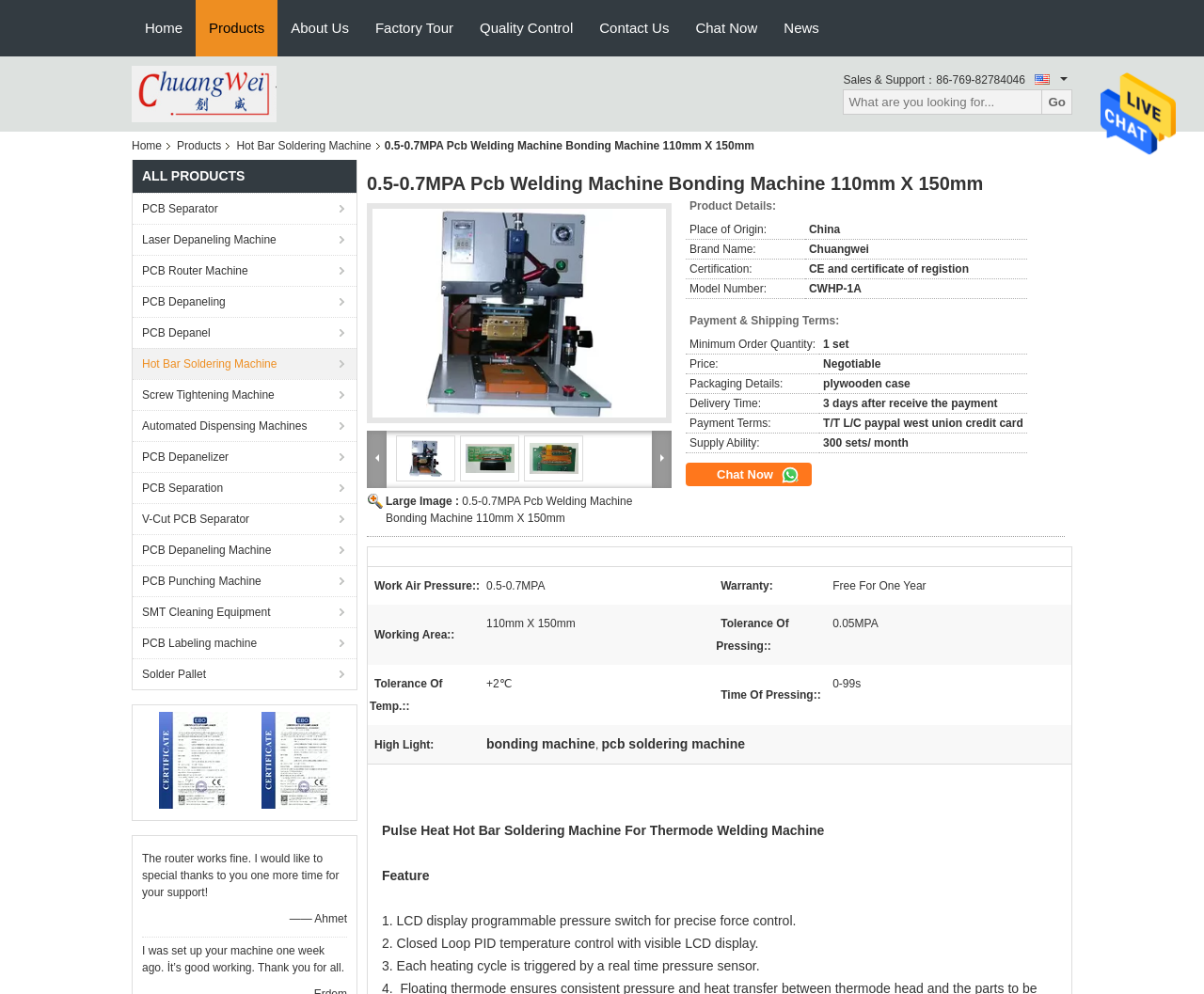What is the product size?
We need a detailed and exhaustive answer to the question. Please elaborate.

I found the product size by reading the text '0.5-0.7MPA Pcb Welding Machine Bonding Machine 110mm X 150mm' which appears multiple times on the webpage, indicating that it is a key product specification.